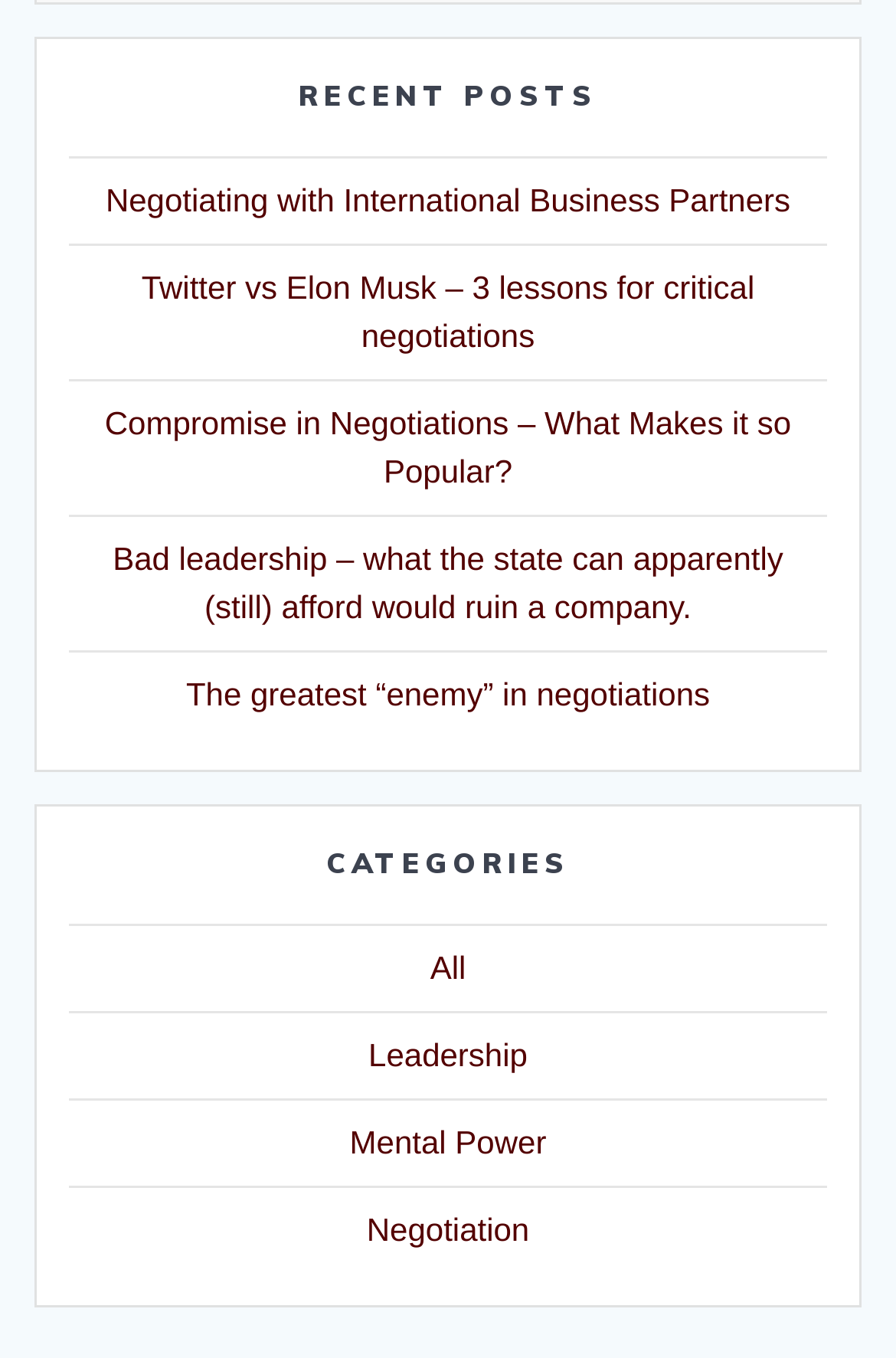Identify the bounding box of the UI element described as follows: "Mental Power". Provide the coordinates as four float numbers in the range of 0 to 1 [left, top, right, bottom].

[0.39, 0.828, 0.61, 0.855]